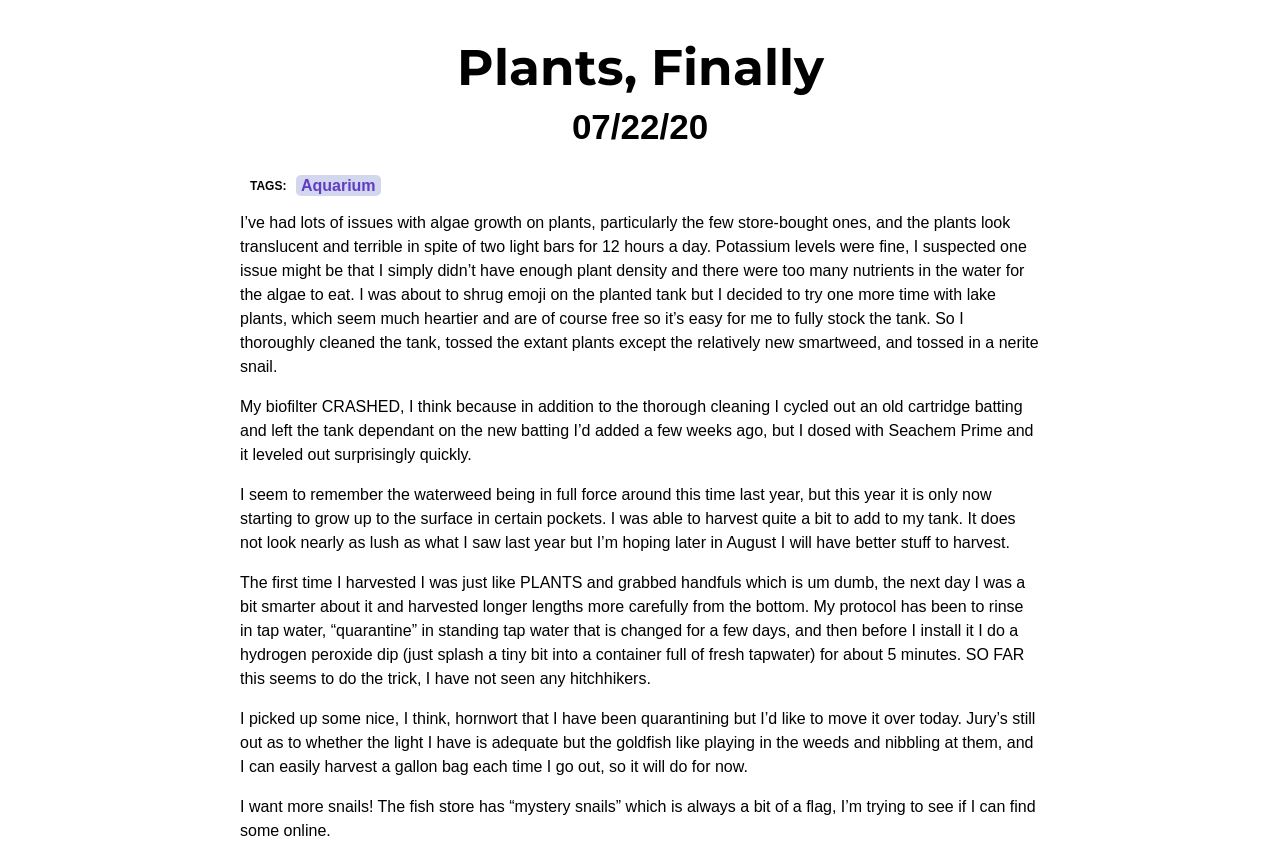Identify the bounding box coordinates for the UI element described as: "Aquarium". The coordinates should be provided as four floats between 0 and 1: [left, top, right, bottom].

[0.231, 0.203, 0.297, 0.228]